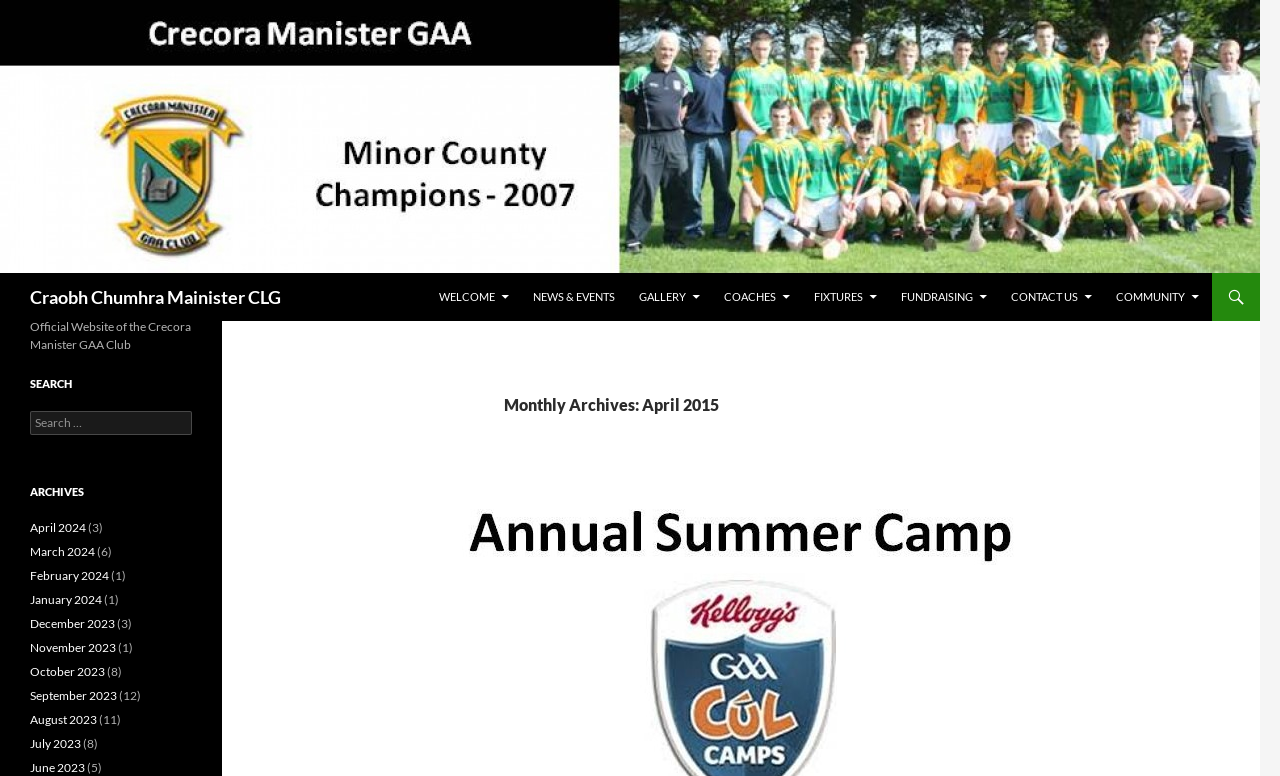Indicate the bounding box coordinates of the element that needs to be clicked to satisfy the following instruction: "Click on the 'freaque' logo". The coordinates should be four float numbers between 0 and 1, i.e., [left, top, right, bottom].

None